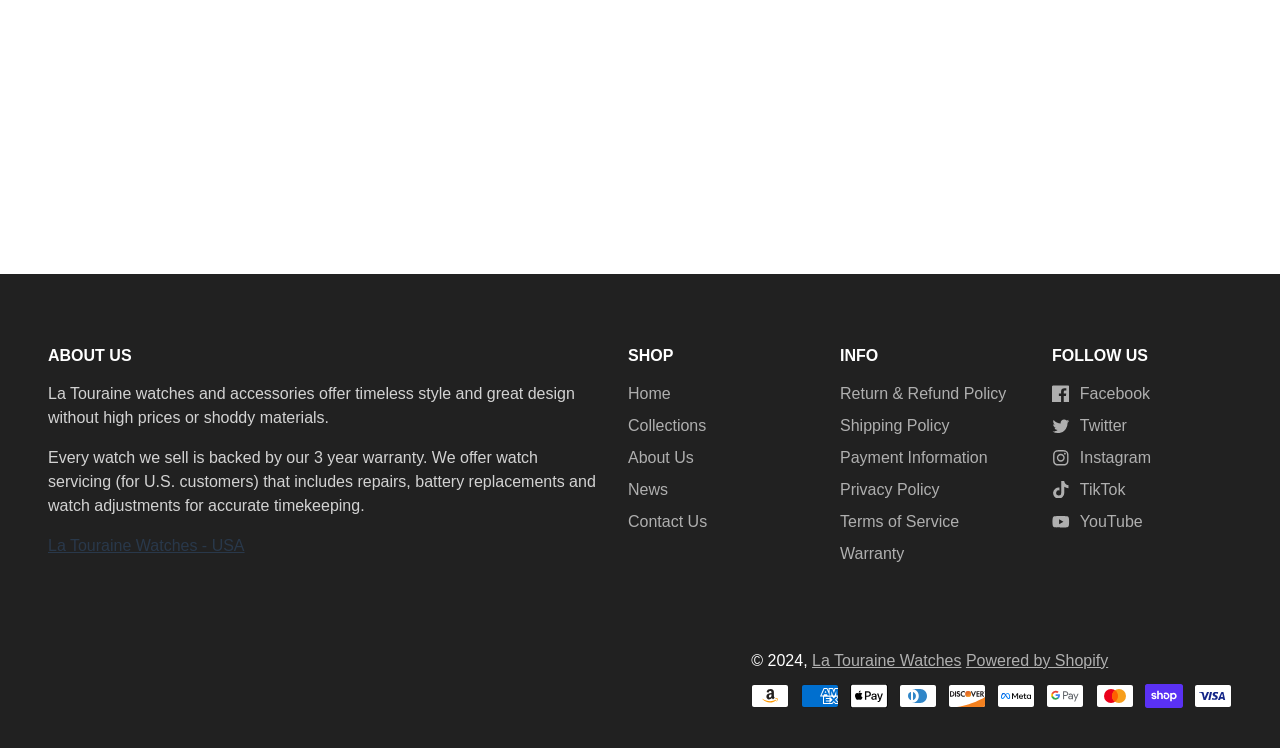Can you pinpoint the bounding box coordinates for the clickable element required for this instruction: "Check social media on LinkedIn"? The coordinates should be four float numbers between 0 and 1, i.e., [left, top, right, bottom].

None